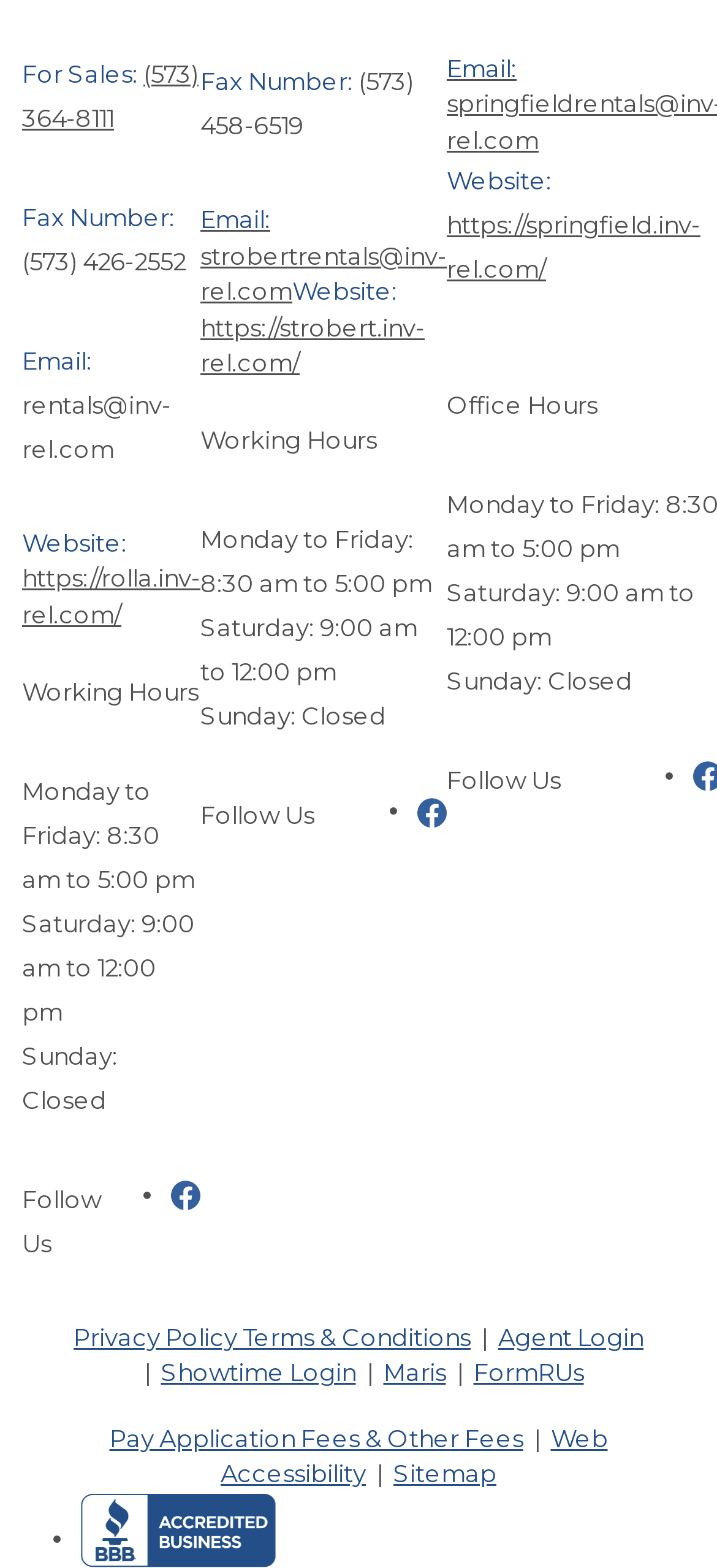Analyze the image and provide a detailed answer to the question: What is the link to the Privacy Policy and Terms & Conditions?

The link to the Privacy Policy and Terms & Conditions can be found at the bottom of the webpage, in the footer section. It is listed as a separate link, separated by a vertical bar from other links in the footer section.